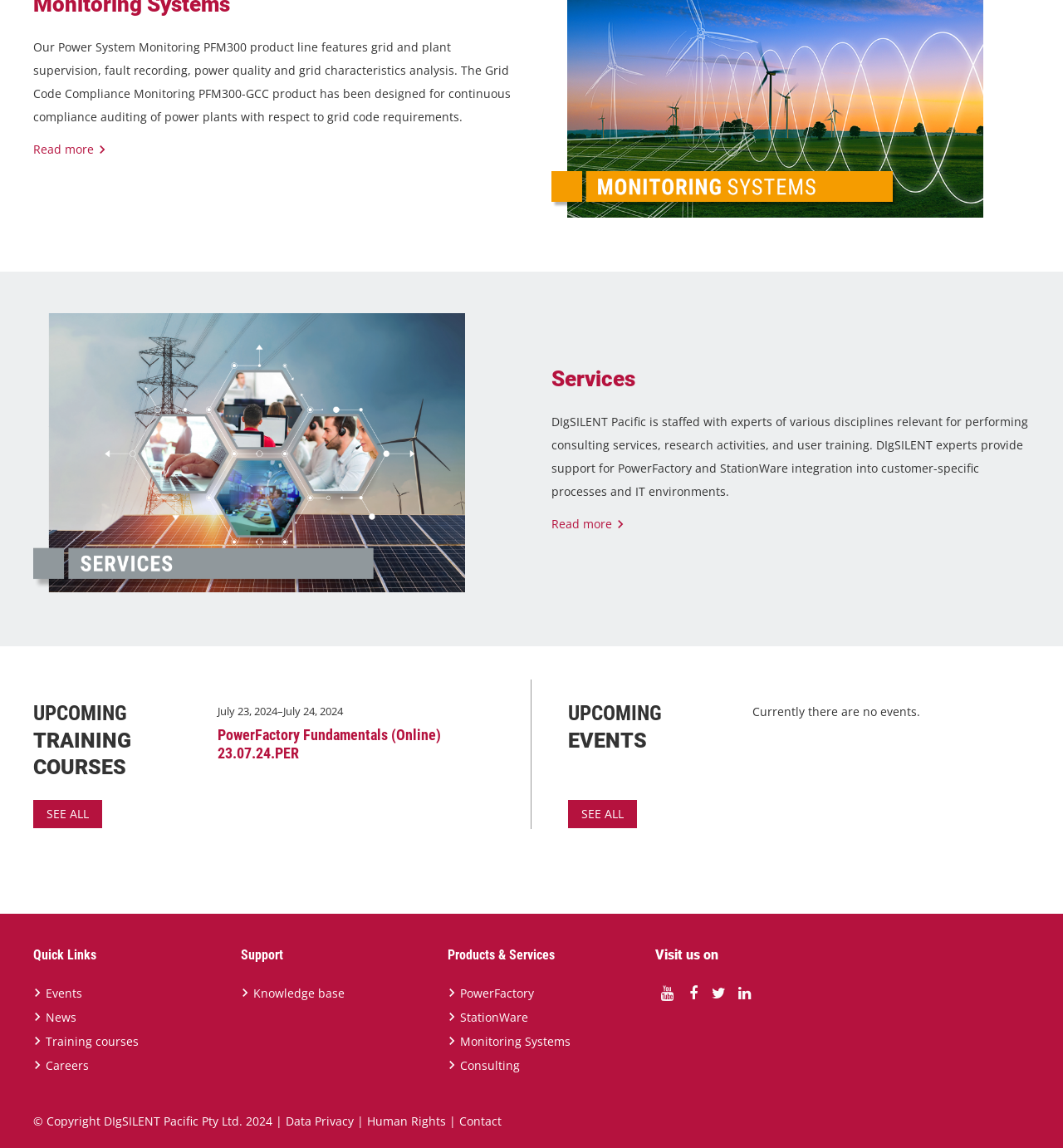Respond with a single word or phrase:
What social media platforms does DIgSILENT Pacific have a presence on?

YouTube, Facebook, Twitter, LinkedIn